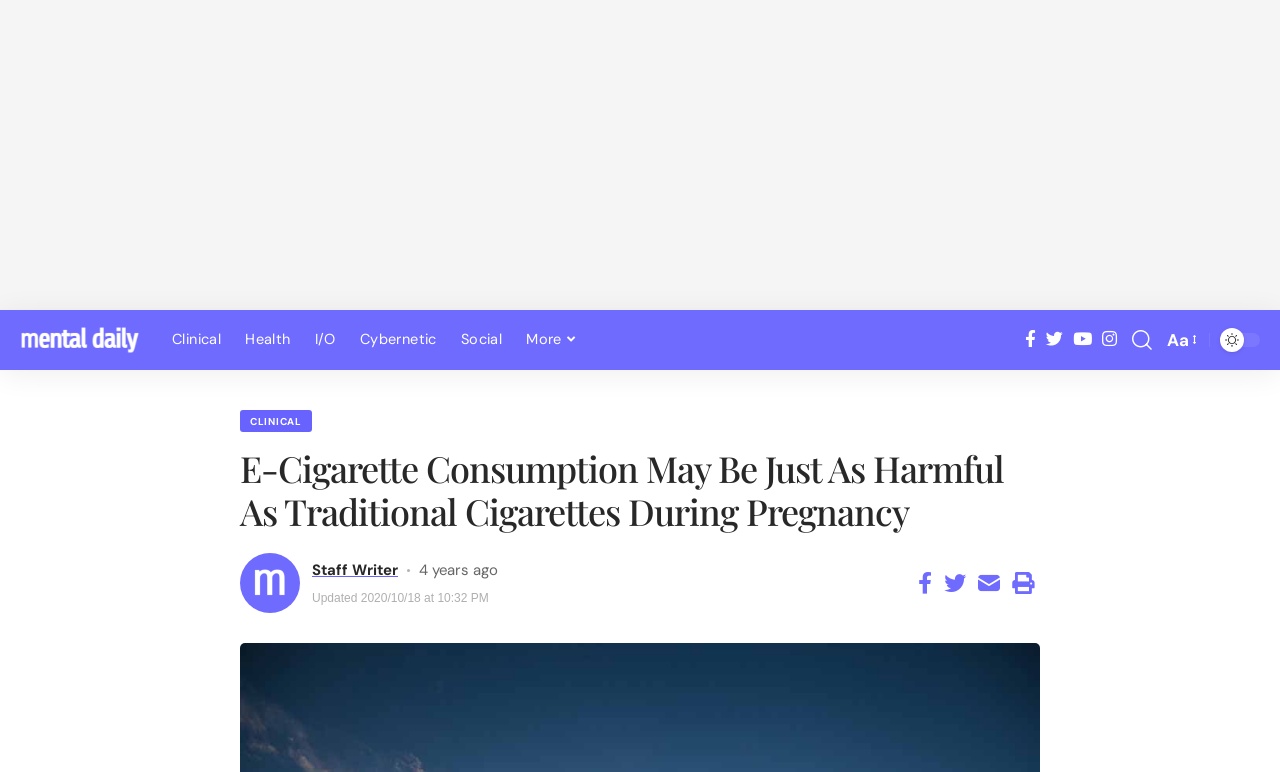Locate the UI element described by title="Mental Daily" and provide its bounding box coordinates. Use the format (top-left x, top-left y, bottom-right x, bottom-right y) with all values as floating point numbers between 0 and 1.

[0.016, 0.423, 0.109, 0.458]